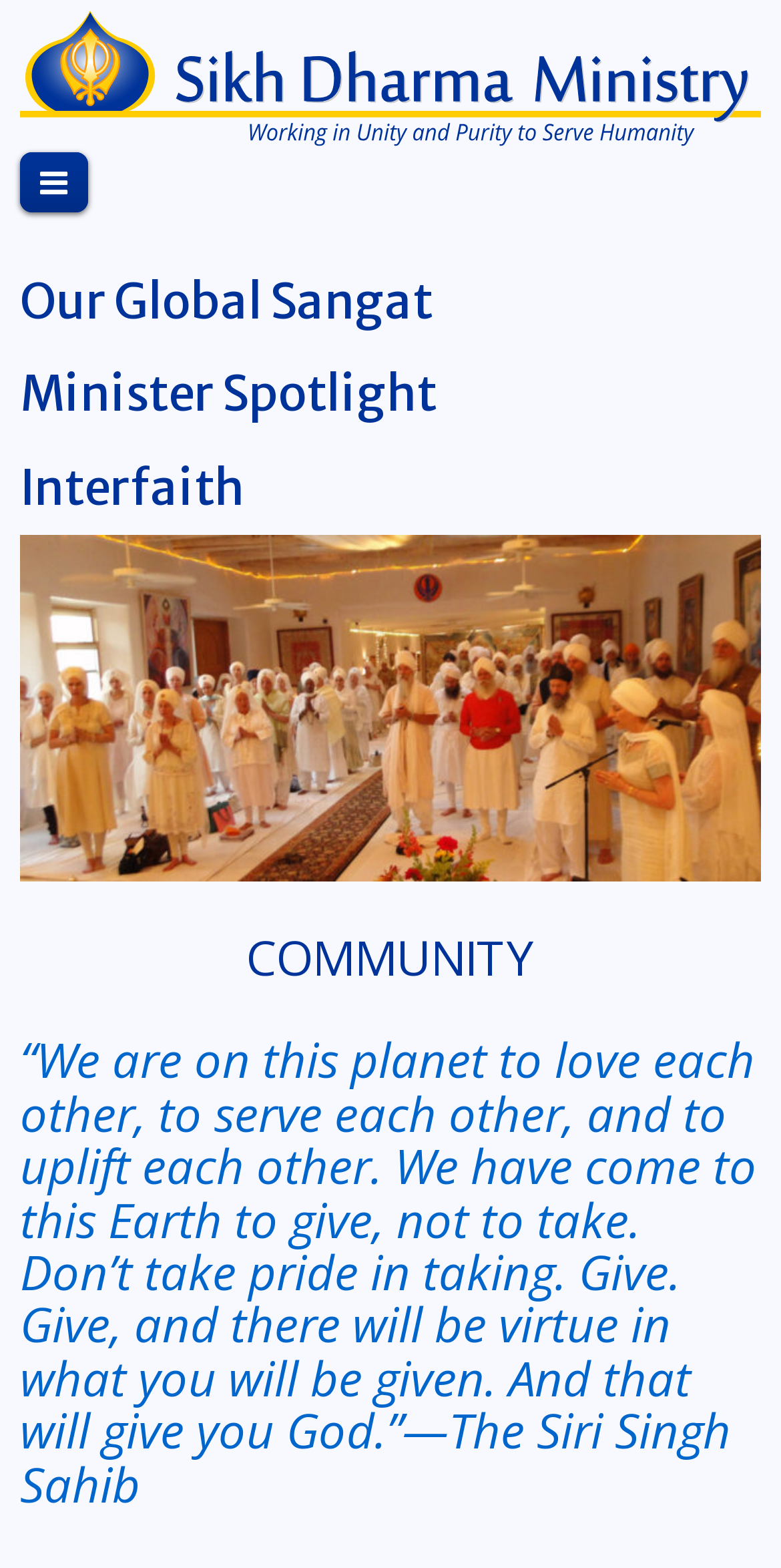Give a one-word or one-phrase response to the question: 
How many links are on this webpage?

2